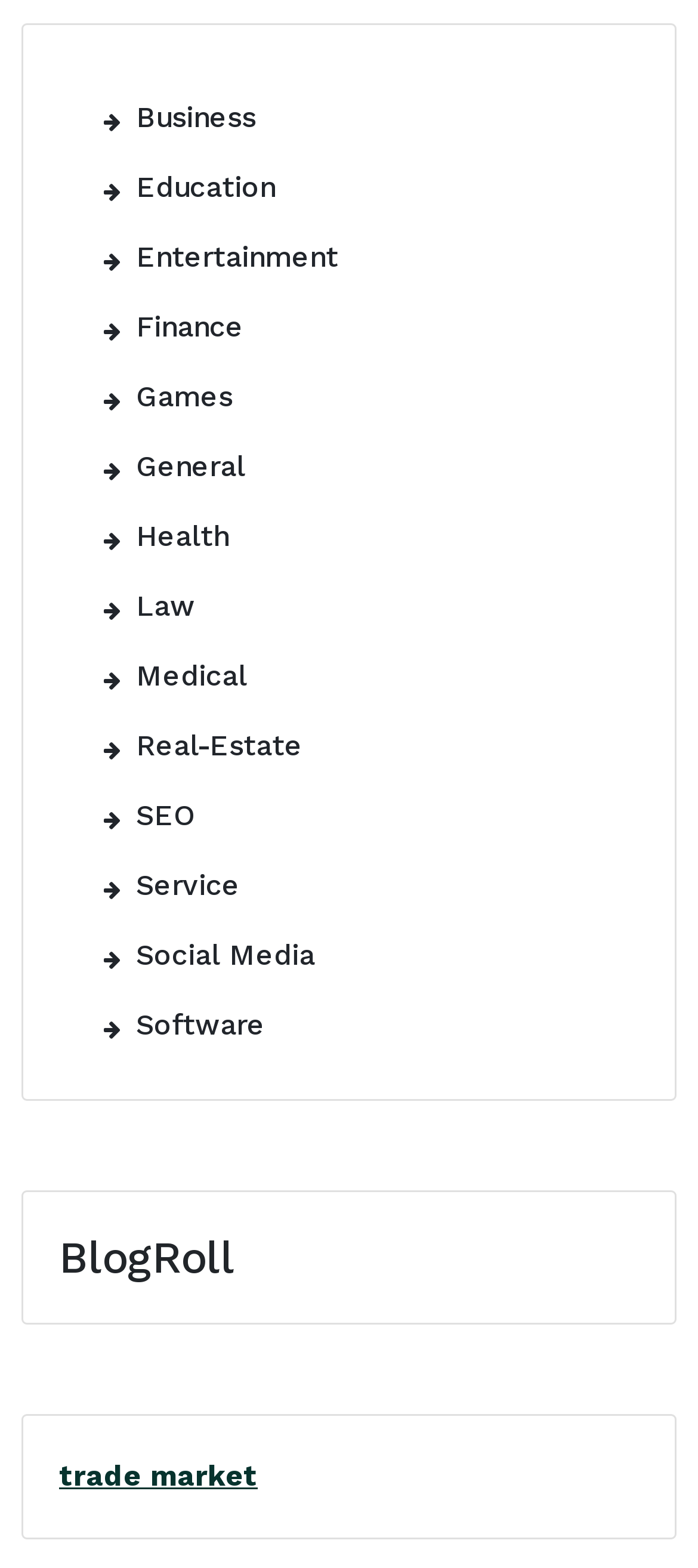Determine the bounding box coordinates of the element that should be clicked to execute the following command: "Click on Business category".

[0.149, 0.052, 0.367, 0.097]